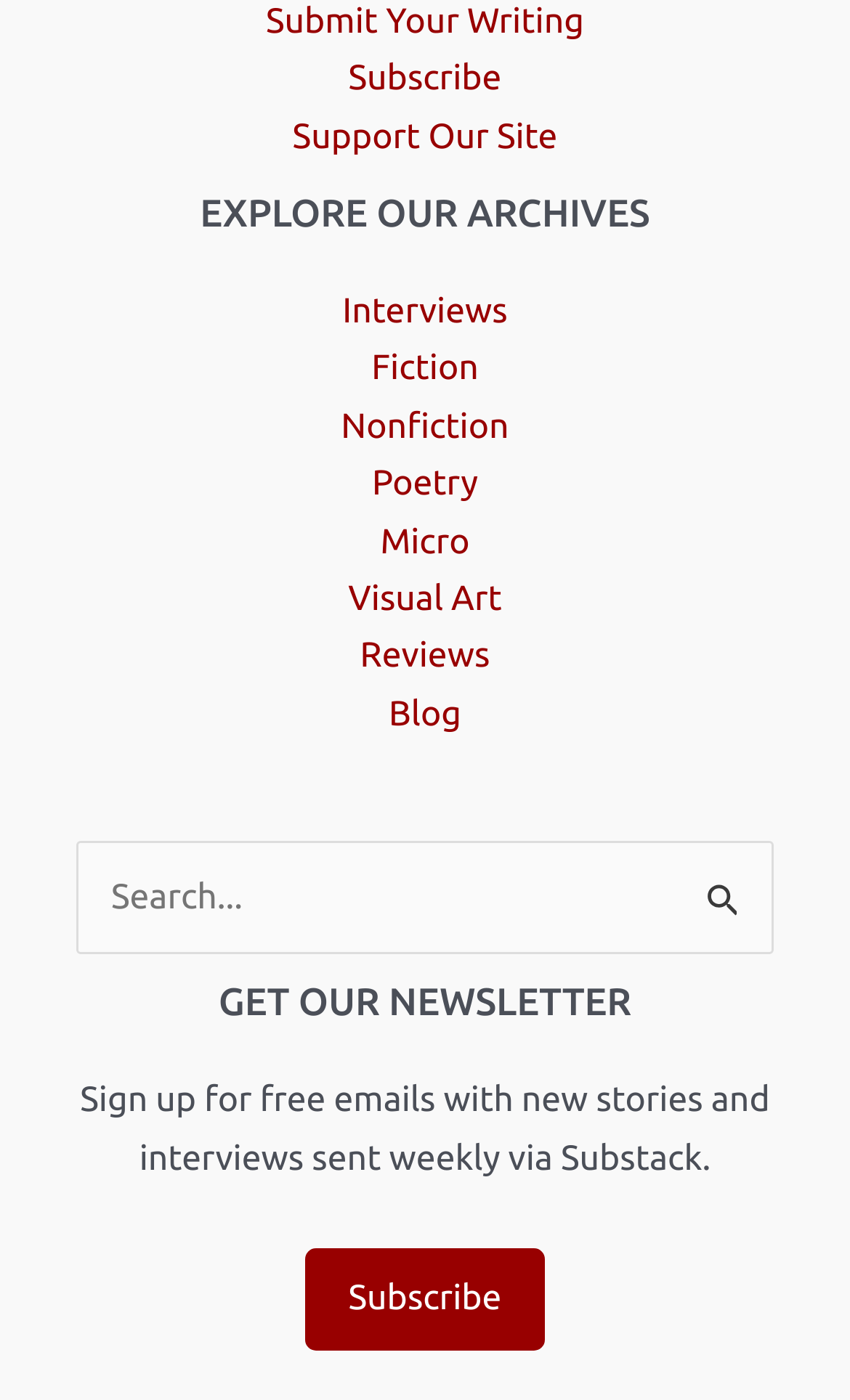Identify the bounding box coordinates of the region I need to click to complete this instruction: "Explore fiction".

[0.437, 0.25, 0.563, 0.278]